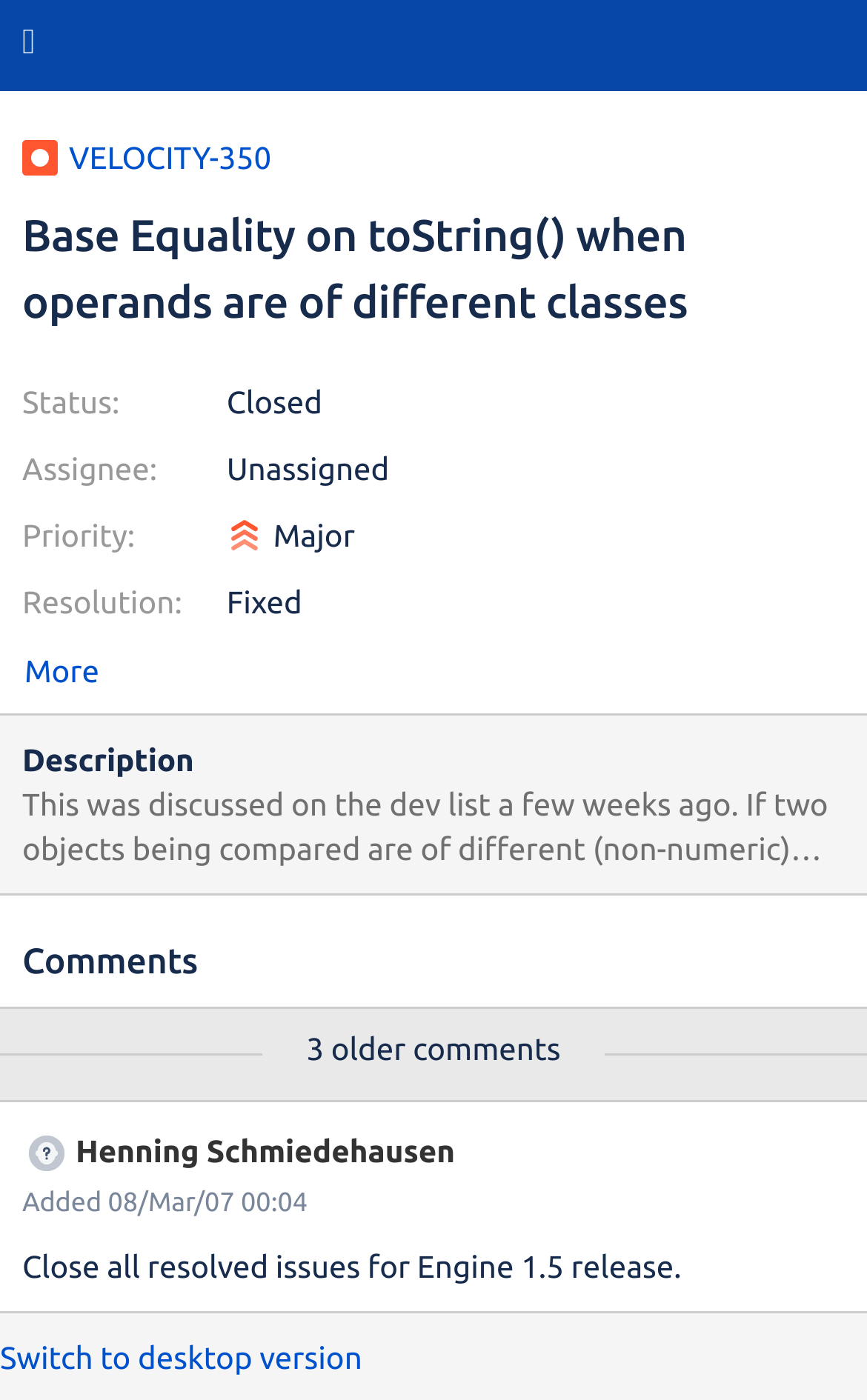Identify the bounding box of the HTML element described as: "Switch to desktop version".

[0.0, 0.956, 0.418, 0.981]